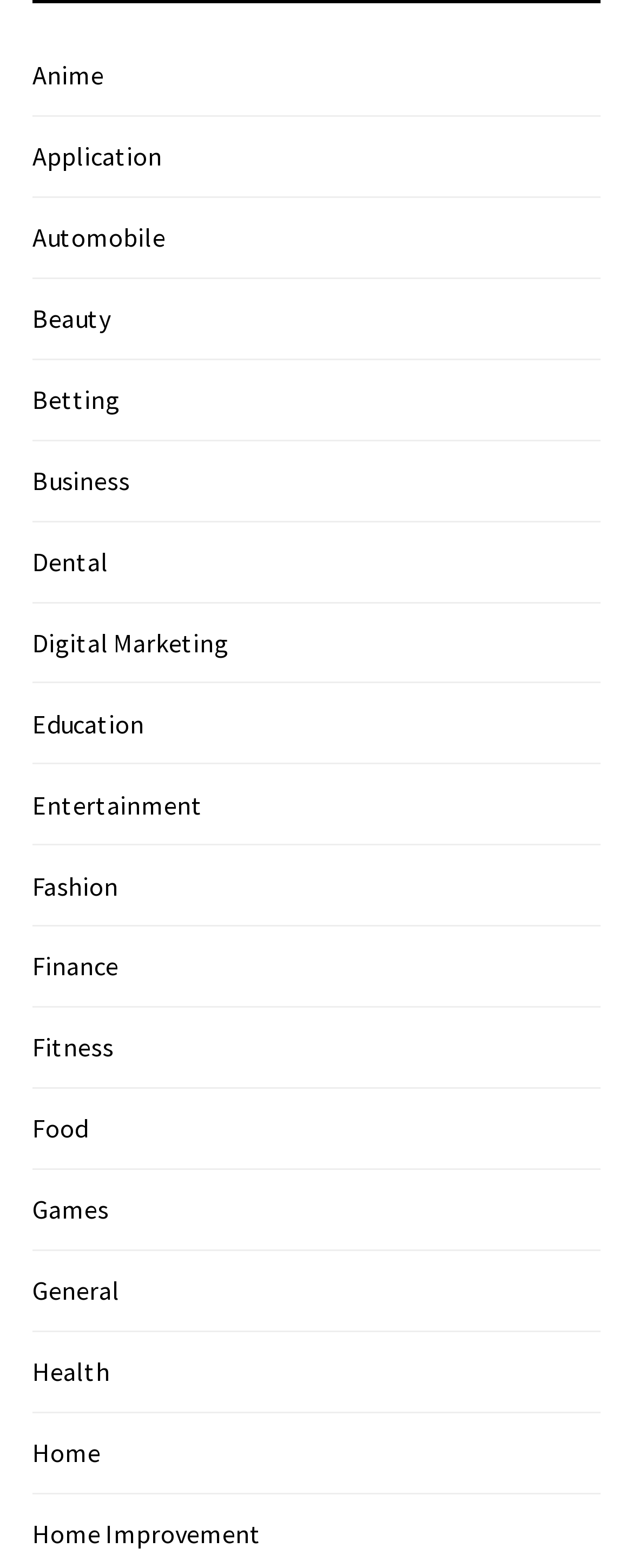What category is located below 'Automobile'?
Look at the image and answer the question using a single word or phrase.

Beauty